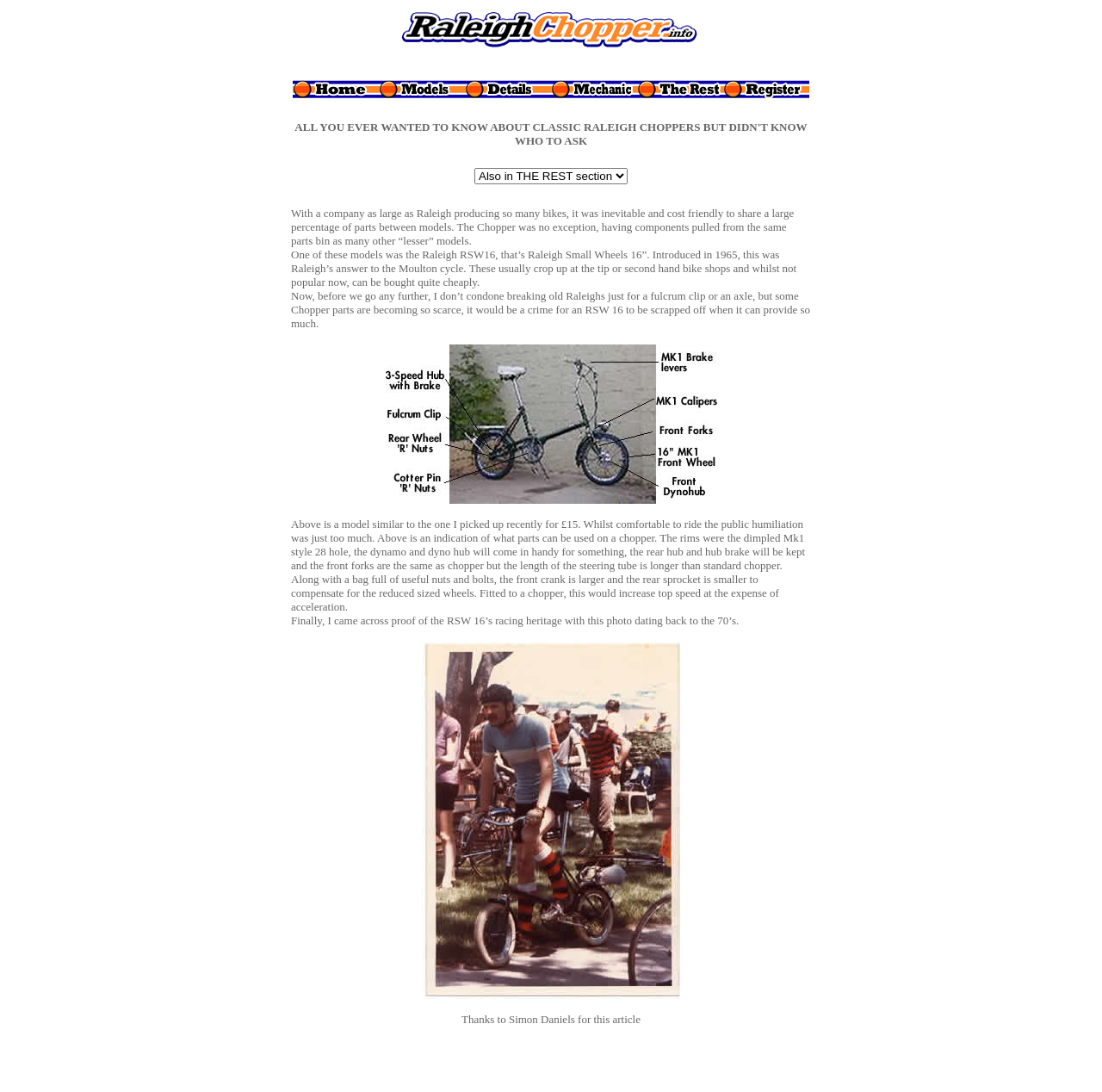Using a single word or phrase, answer the following question: 
What is the name of the bike model mentioned in the webpage?

Raleigh Chopper